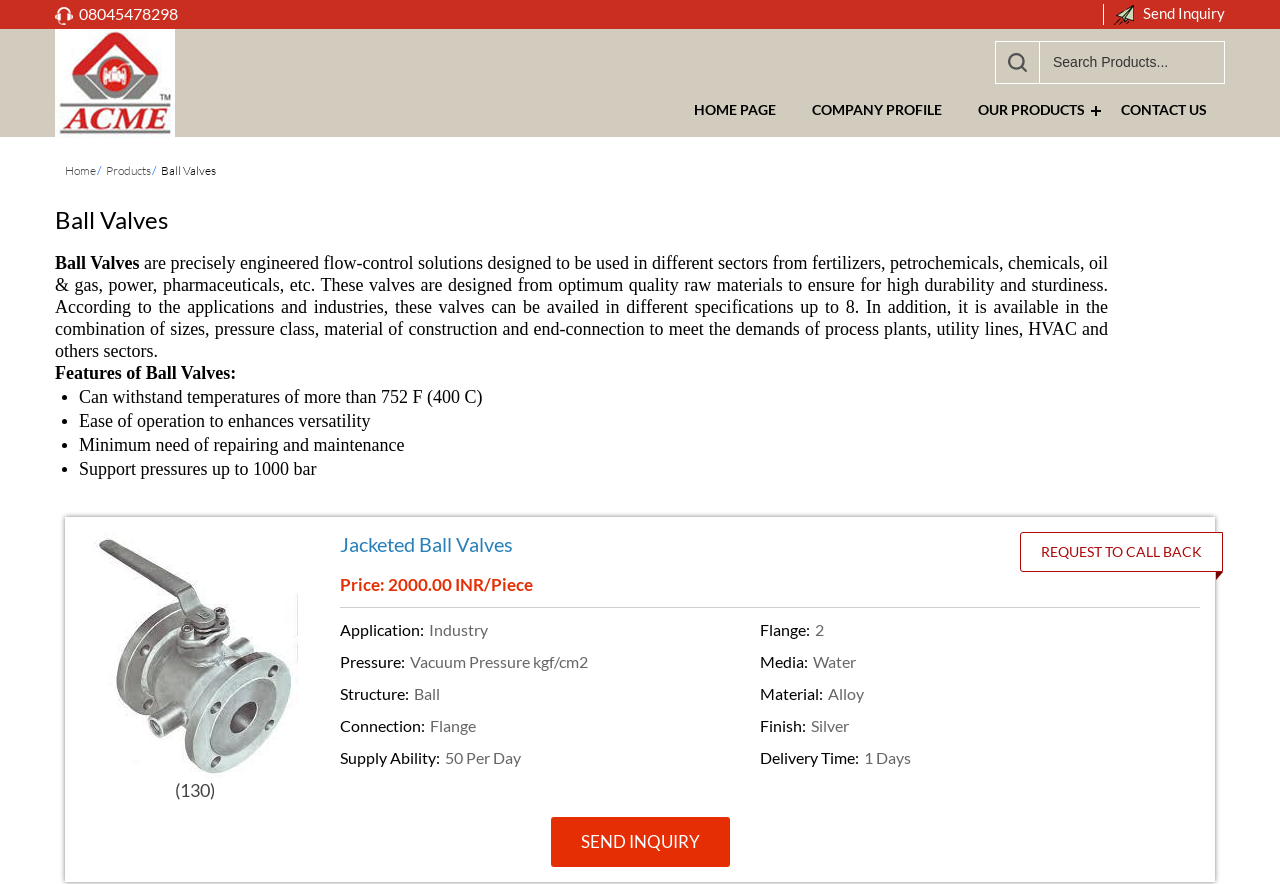Give the bounding box coordinates for this UI element: "parent_node: (130)". The coordinates should be four float numbers between 0 and 1, arranged as [left, top, right, bottom].

[0.062, 0.602, 0.242, 0.88]